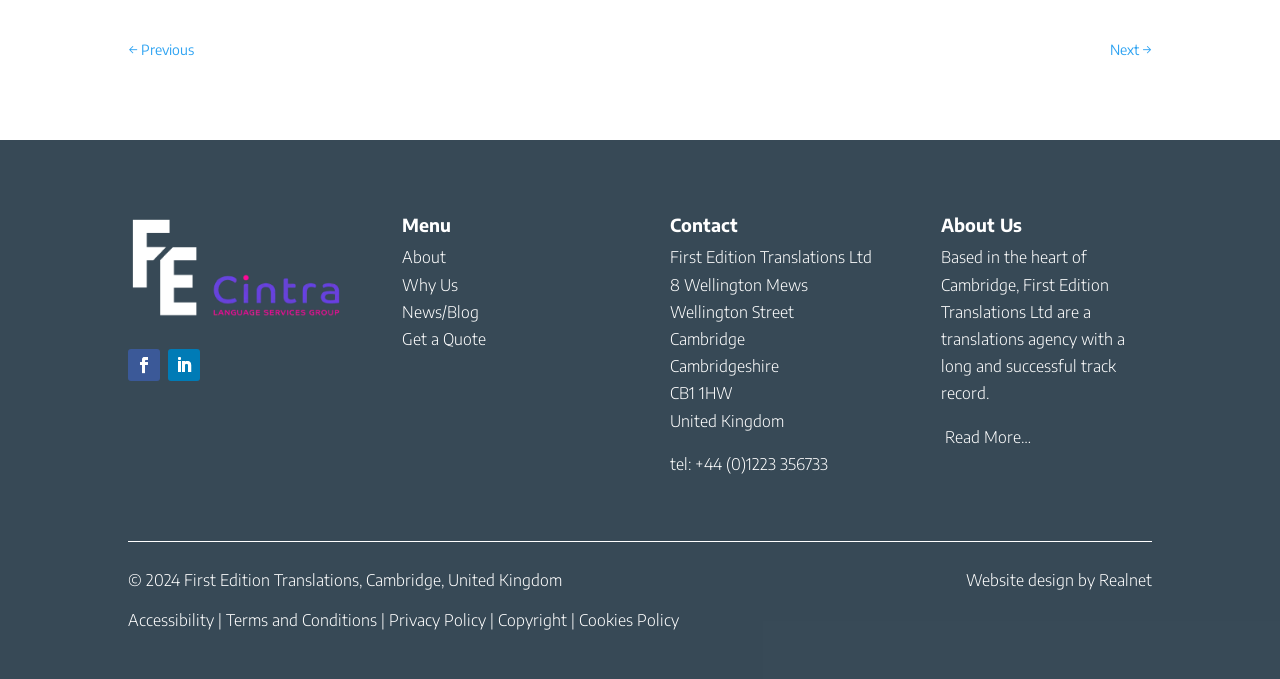What is the company name?
Give a one-word or short phrase answer based on the image.

First Edition Translations Ltd